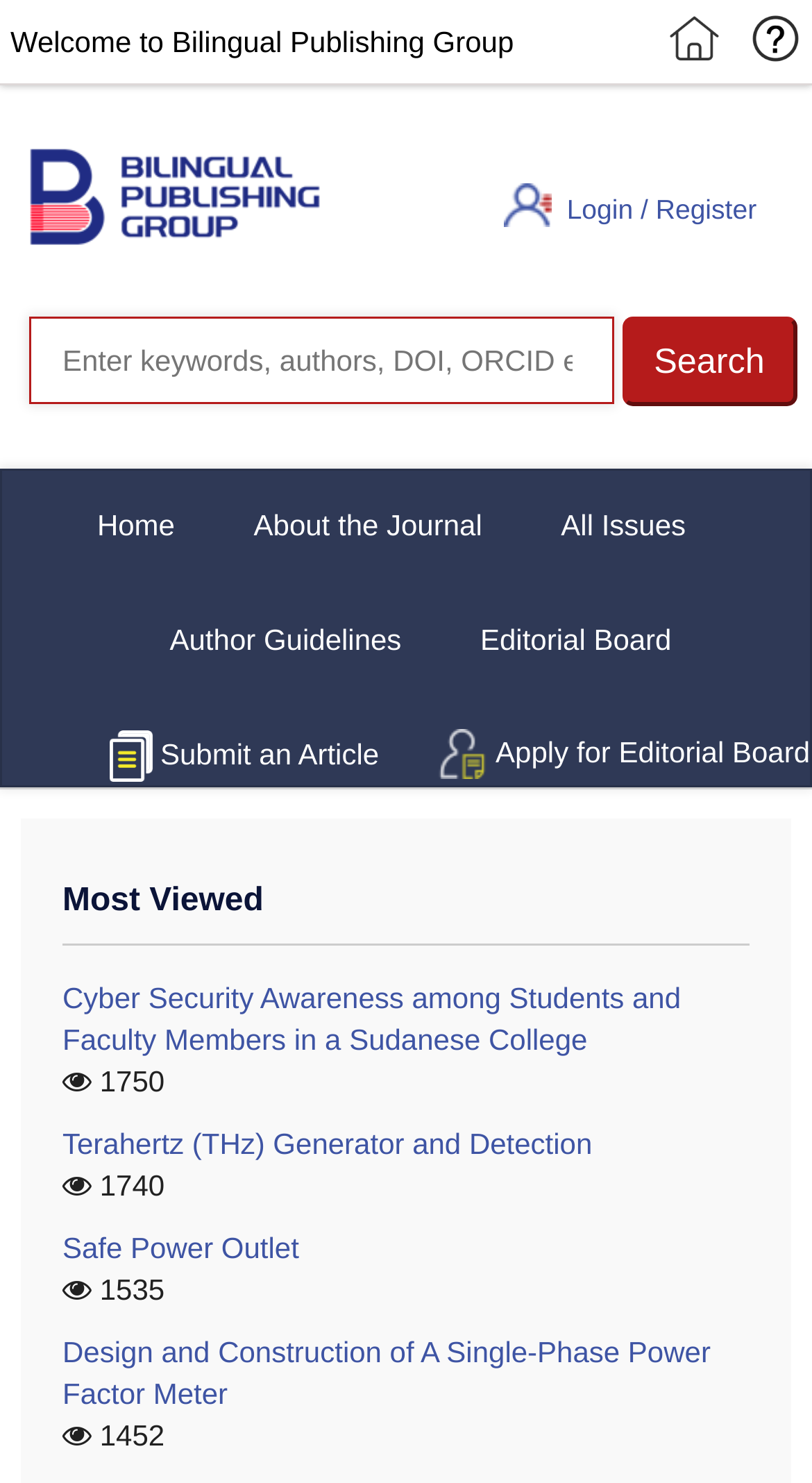Please find the bounding box for the UI component described as follows: "Apply for Editorial Board".

[0.61, 0.49, 0.997, 0.523]